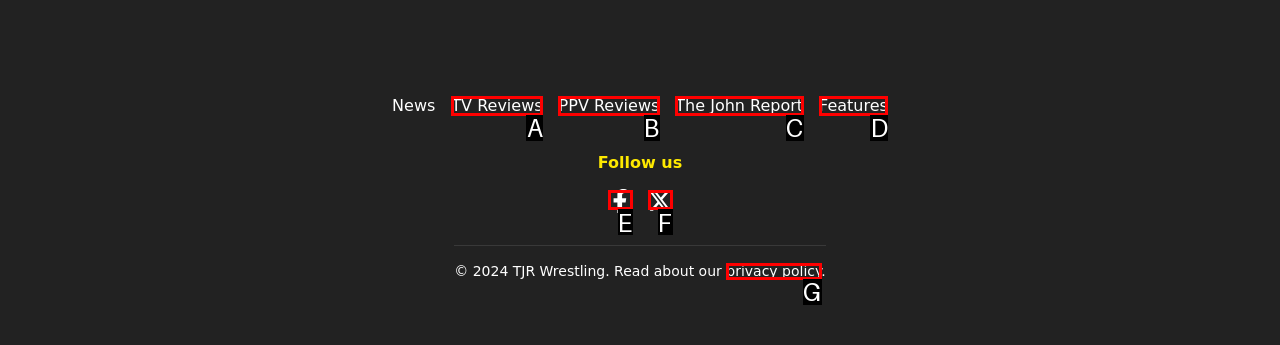Based on the description: Facebook Facebook, identify the matching HTML element. Reply with the letter of the correct option directly.

E